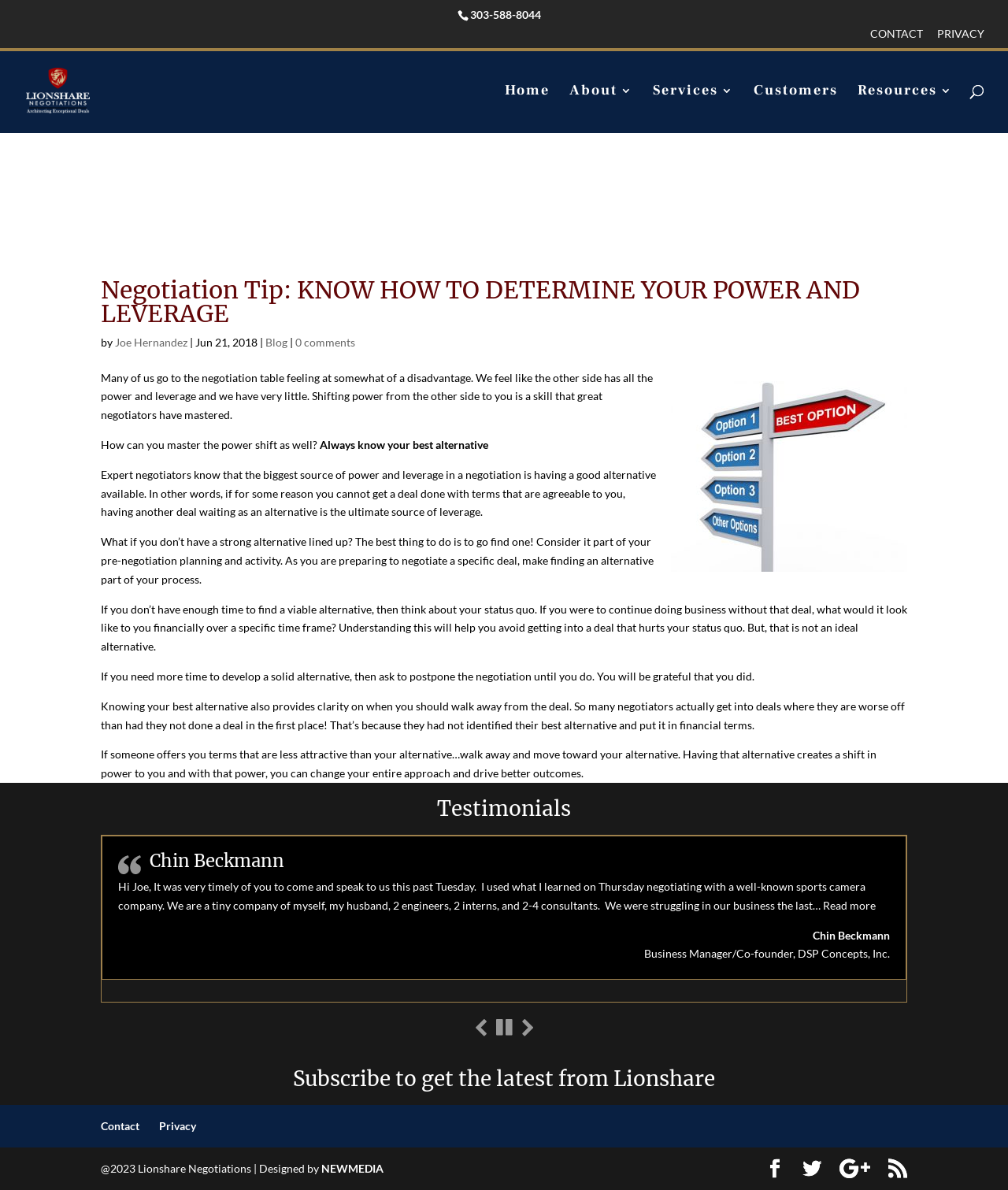Answer the question below with a single word or a brief phrase: 
What is the company name of the testimonial author Chin Beckmann?

DSP Concepts, Inc.